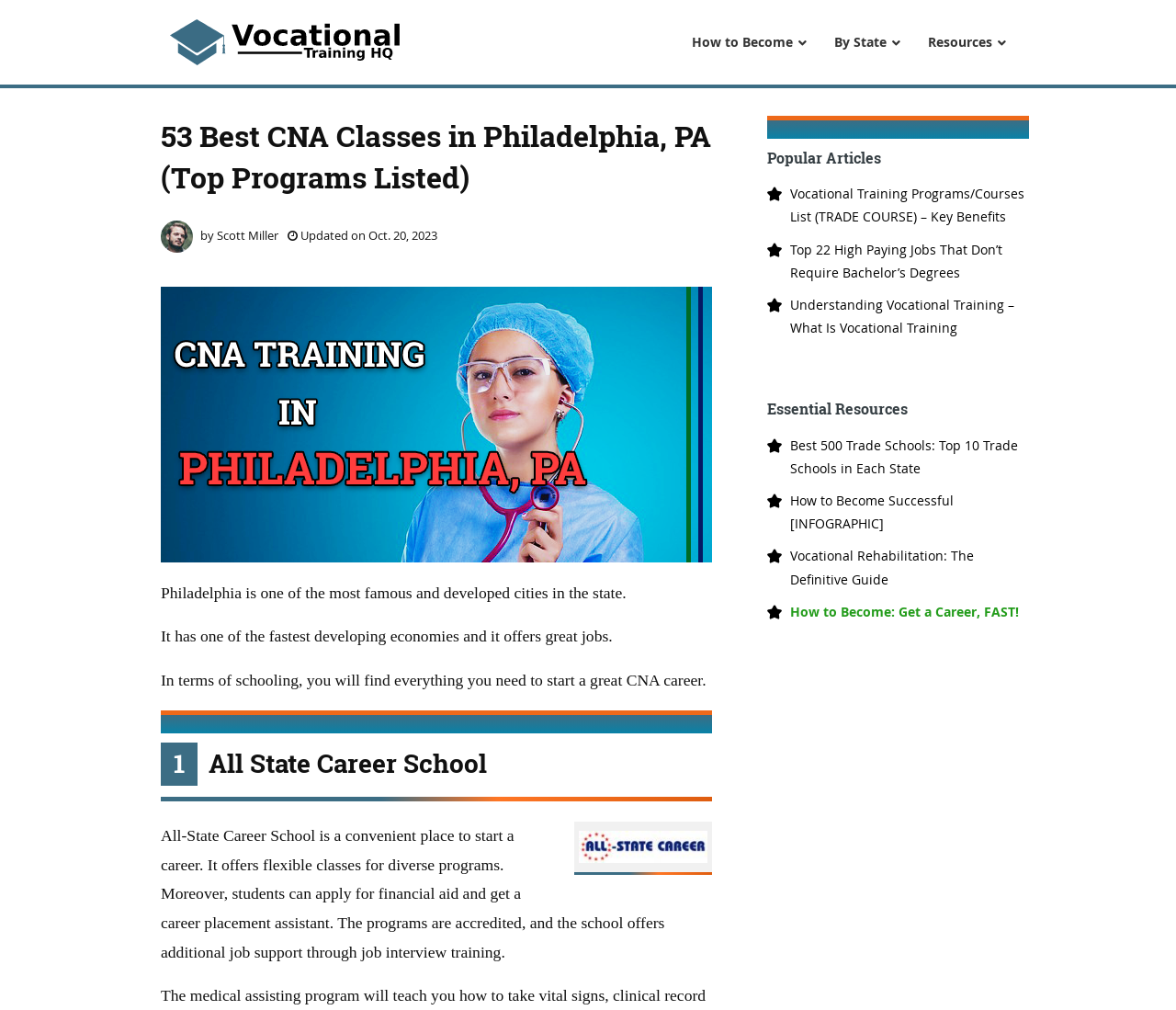Specify the bounding box coordinates of the region I need to click to perform the following instruction: "Click the 'By State' link". The coordinates must be four float numbers in the range of 0 to 1, i.e., [left, top, right, bottom].

[0.694, 0.02, 0.773, 0.064]